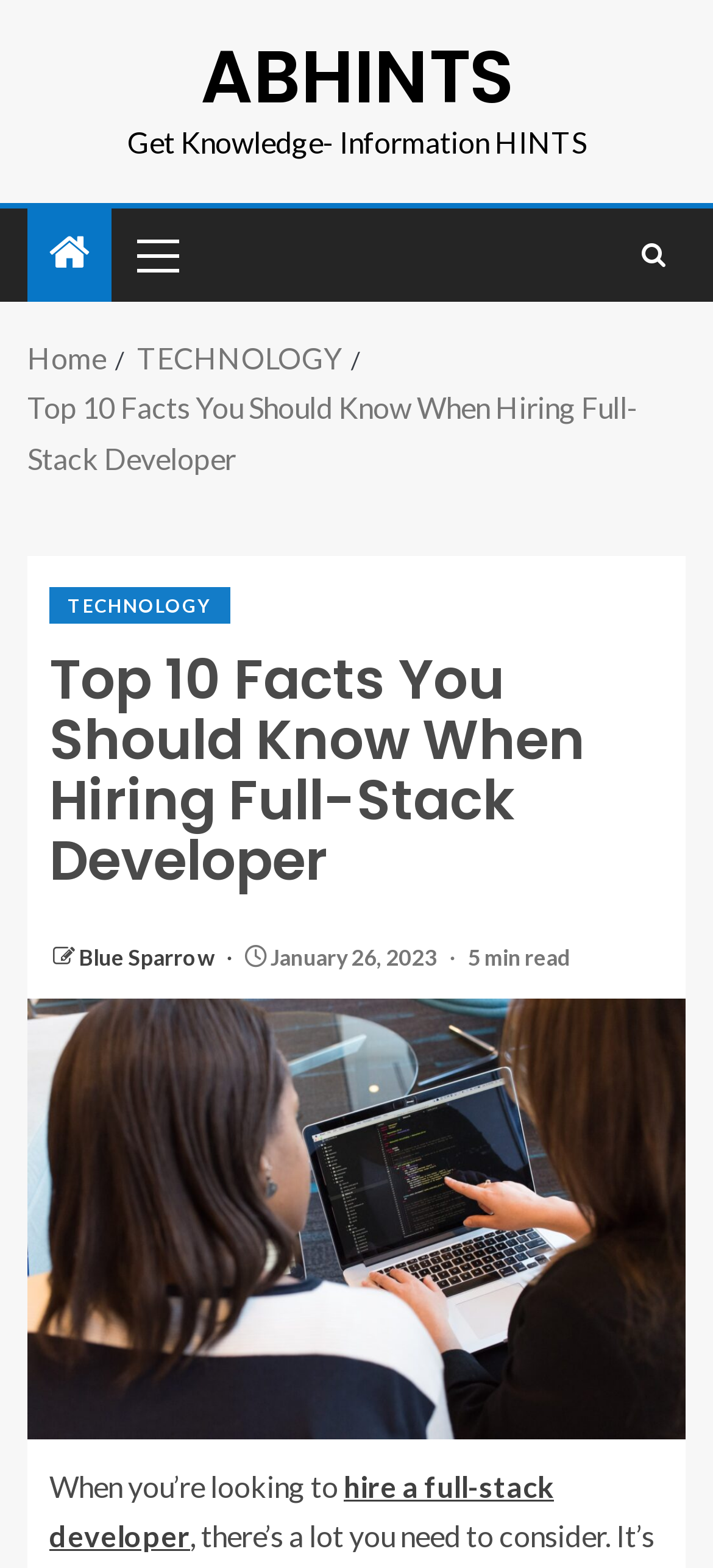Provide your answer to the question using just one word or phrase: What is the date of the article?

January 26, 2023